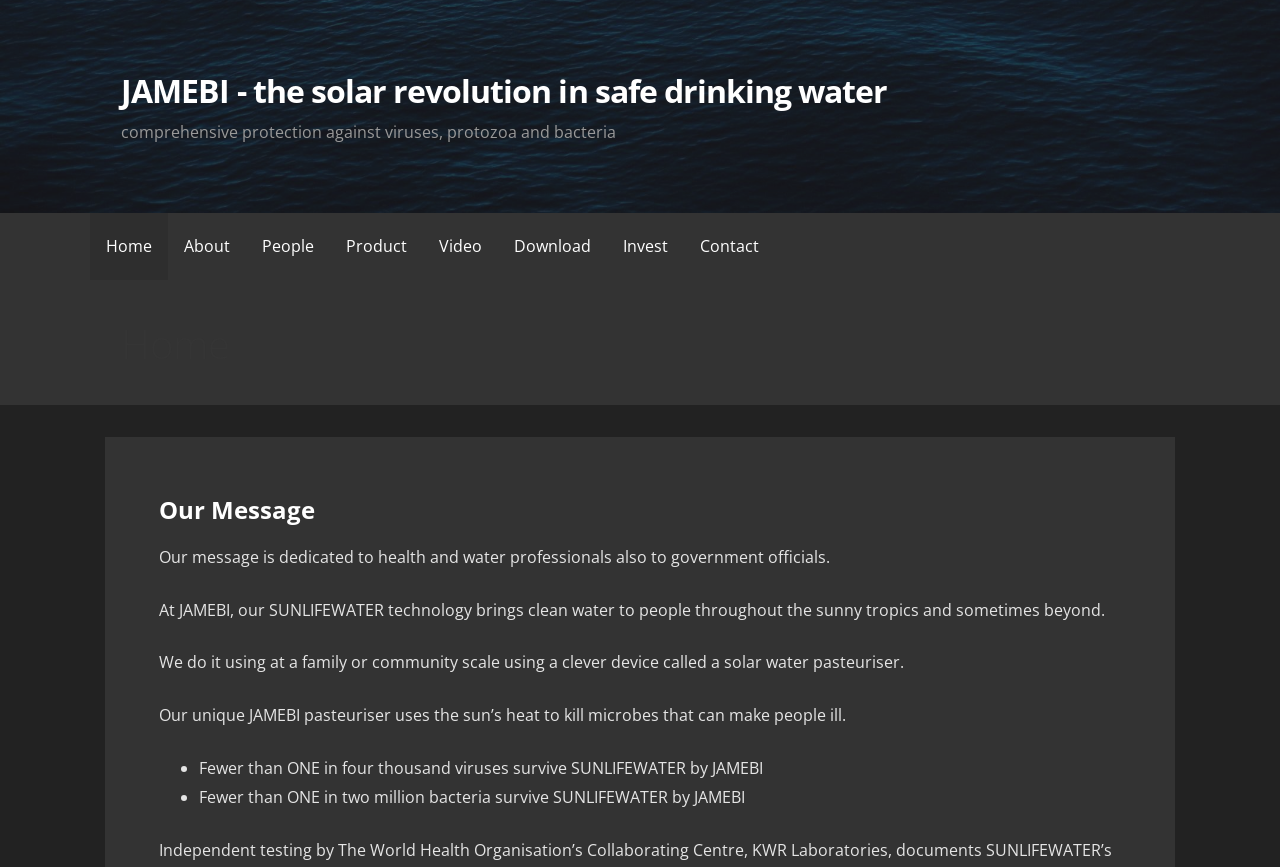How effective is SUNLIFEWATER in killing viruses?
Based on the screenshot, provide a one-word or short-phrase response.

Fewer than one in four thousand survive